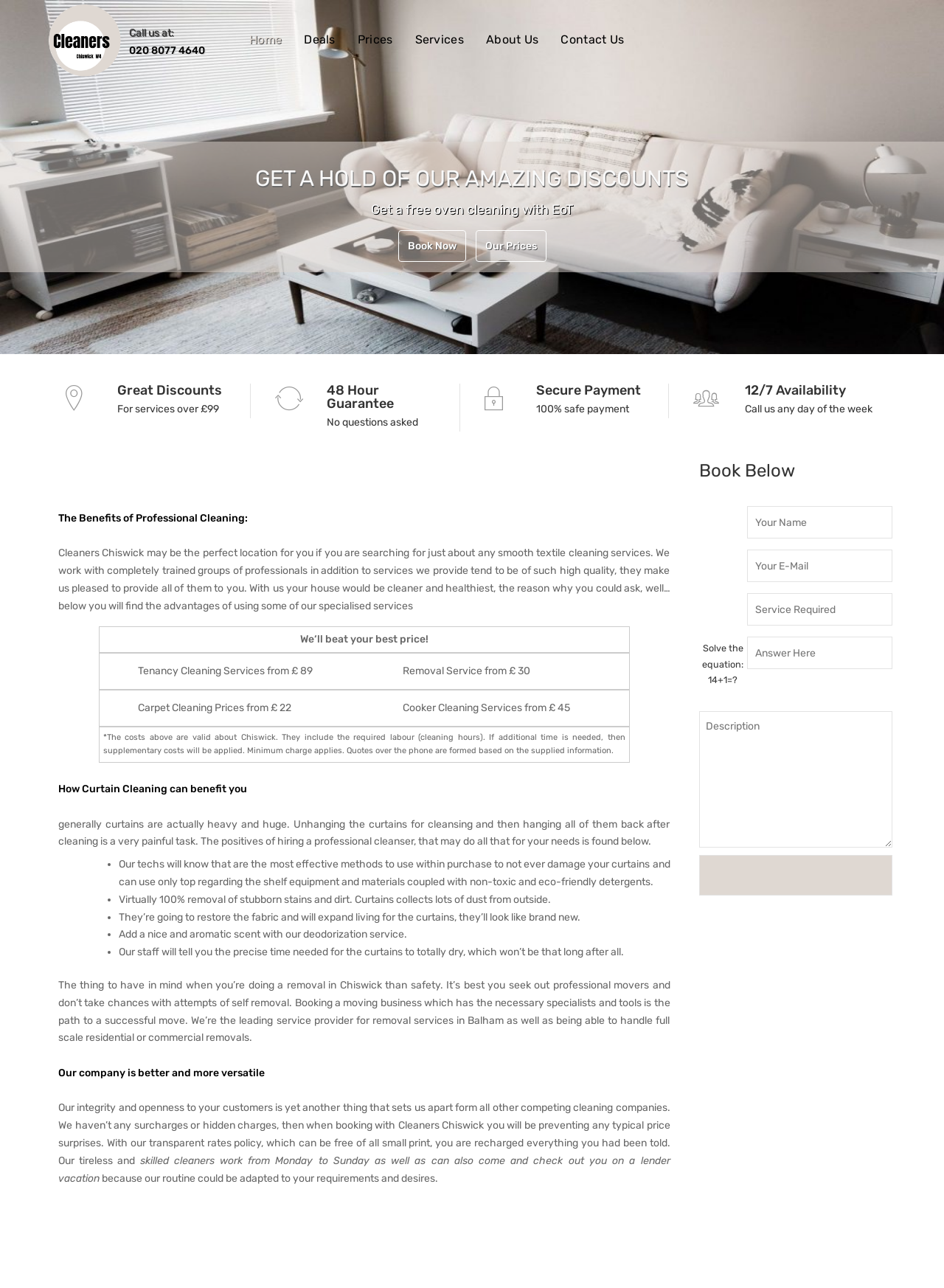Consider the image and give a detailed and elaborate answer to the question: 
What is the company's phone number?

The phone number can be found on the top right corner of the webpage, next to the 'Call us at:' text.